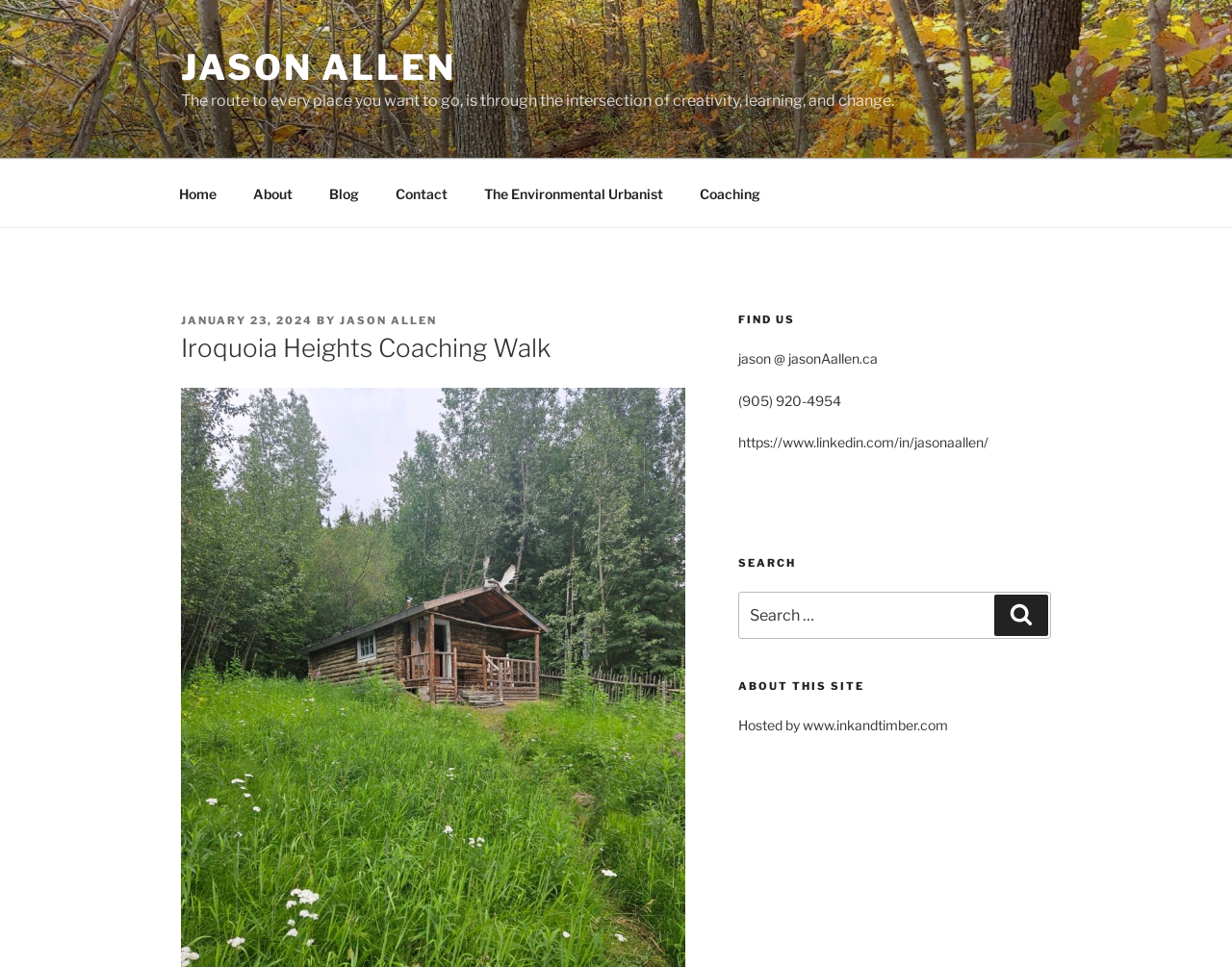Provide the bounding box coordinates of the section that needs to be clicked to accomplish the following instruction: "go to home page."

[0.131, 0.176, 0.189, 0.224]